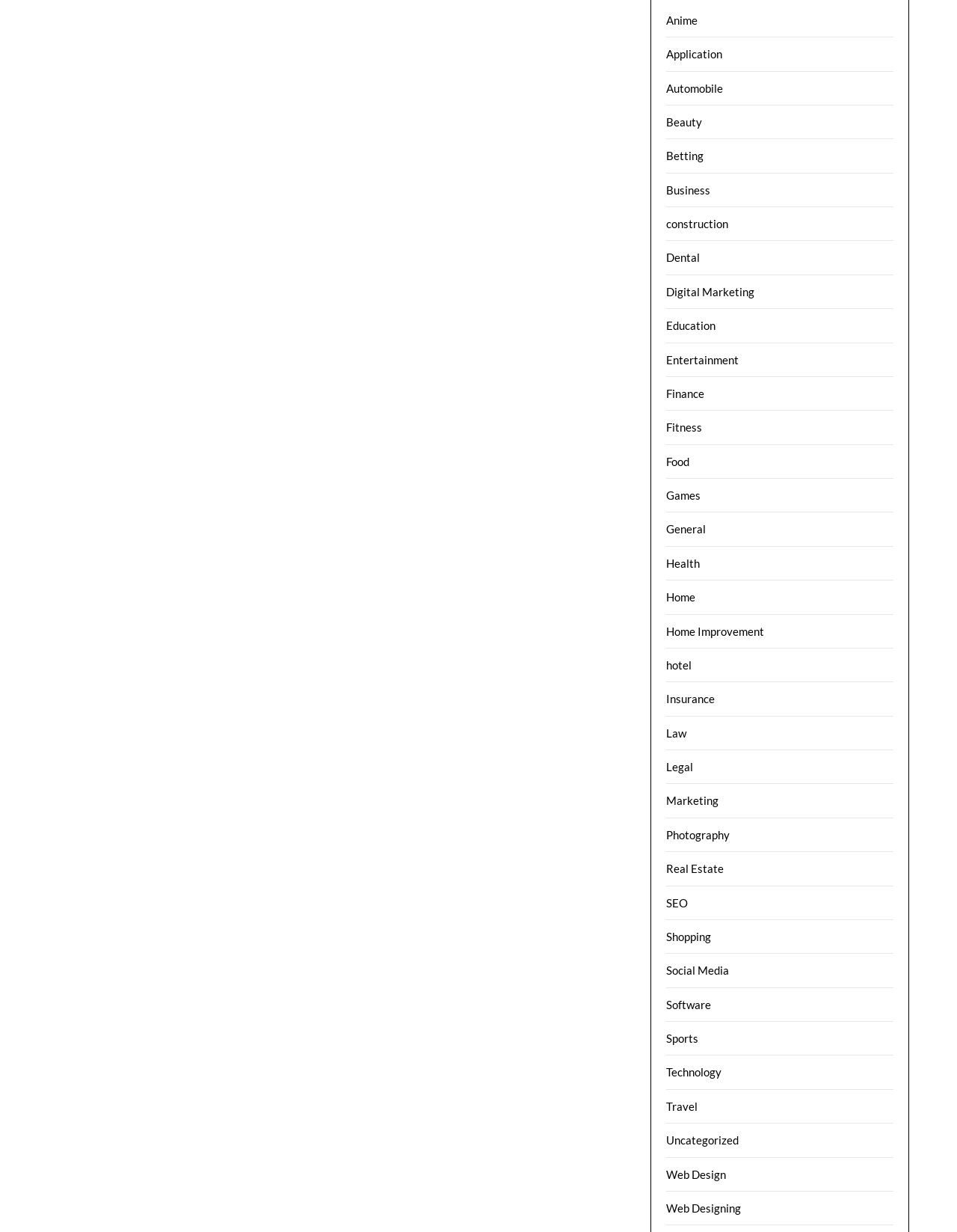Respond with a single word or phrase:
Is there a 'Food' category on this webpage?

Yes